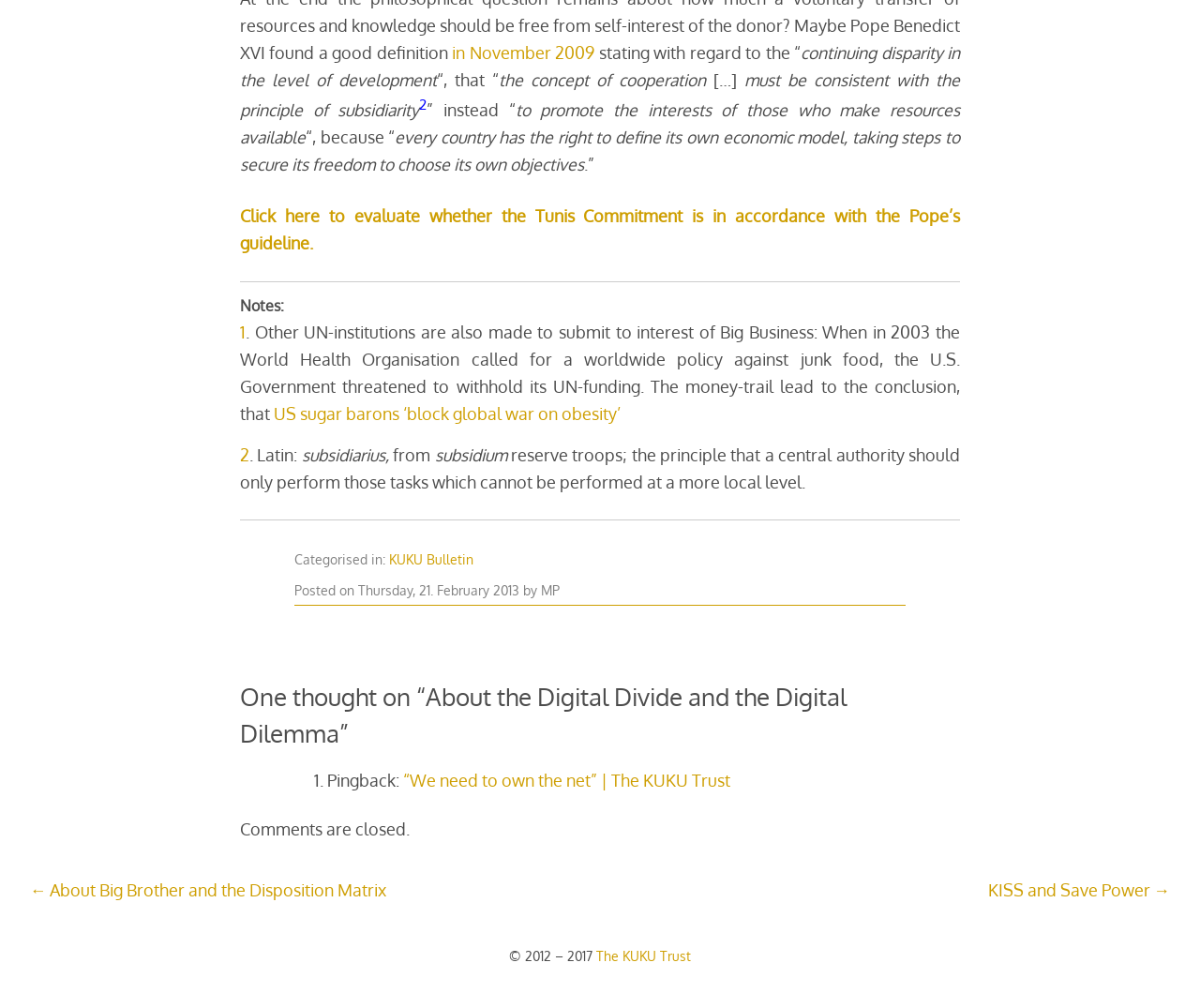Locate the bounding box coordinates of the clickable region necessary to complete the following instruction: "Click the 'Health' link in the main menu". Provide the coordinates in the format of four float numbers between 0 and 1, i.e., [left, top, right, bottom].

None